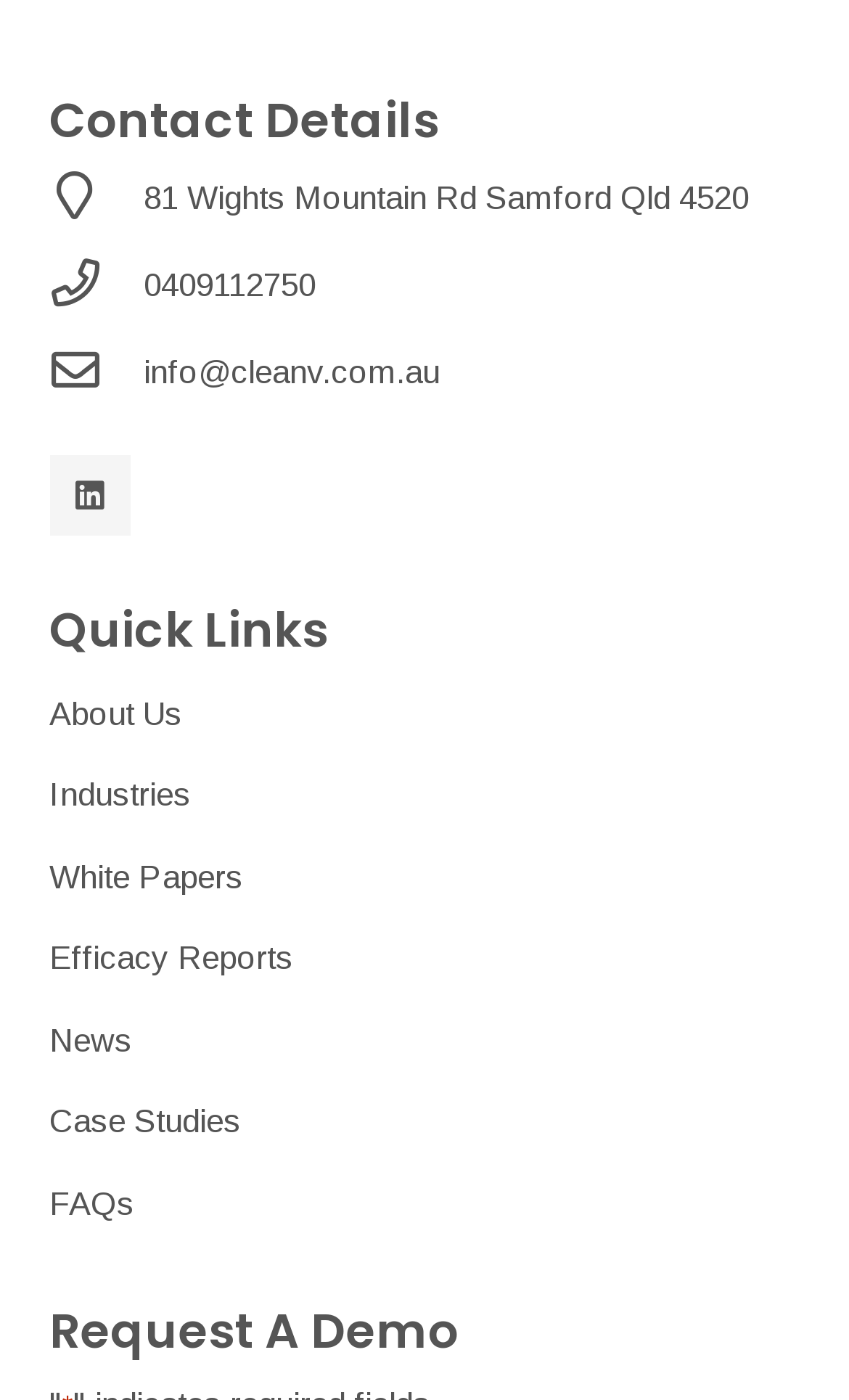Please find the bounding box coordinates of the clickable region needed to complete the following instruction: "Read more about WordPress.com and your agency". The bounding box coordinates must consist of four float numbers between 0 and 1, i.e., [left, top, right, bottom].

None